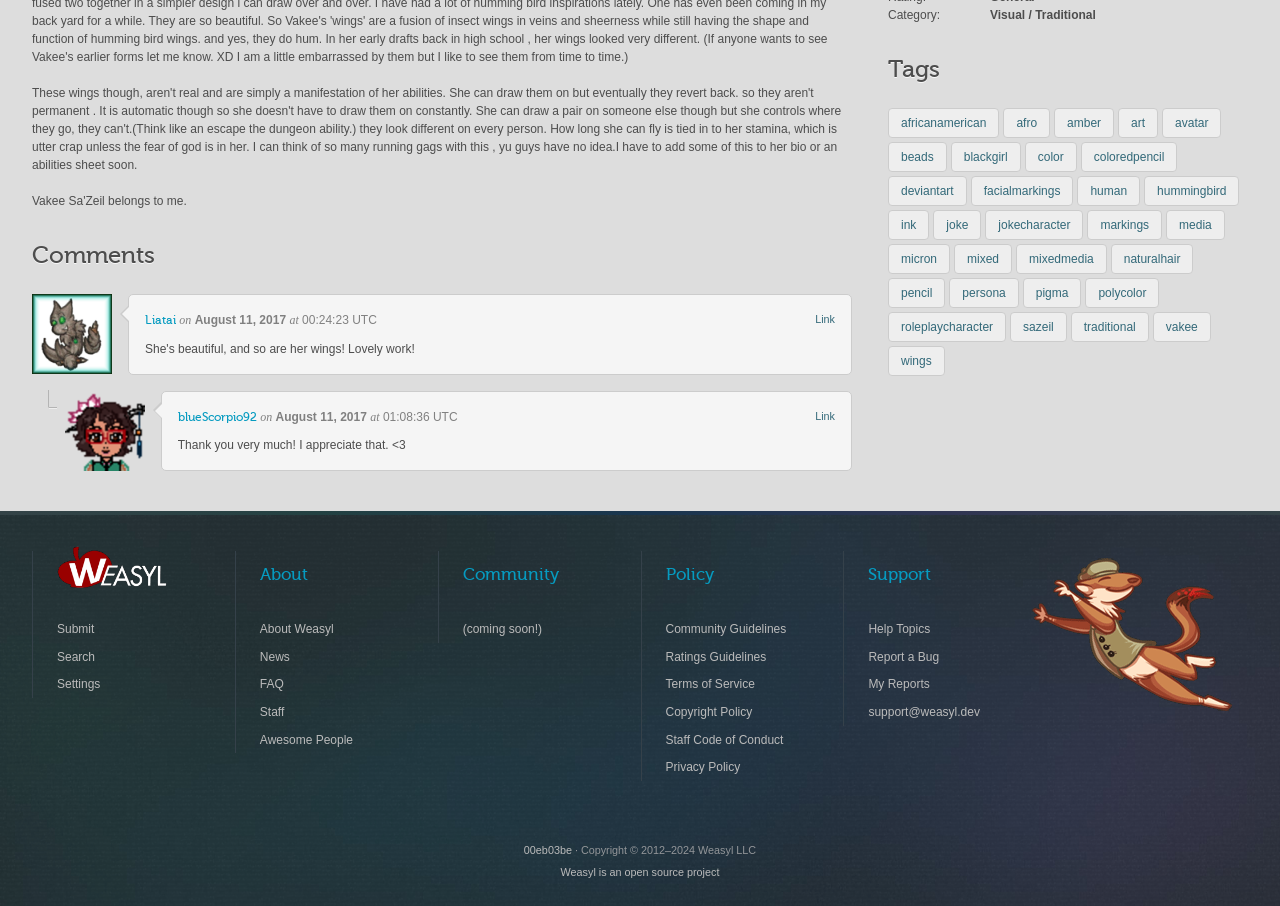How many tags are listed on the webpage?
Please provide a single word or phrase in response based on the screenshot.

24